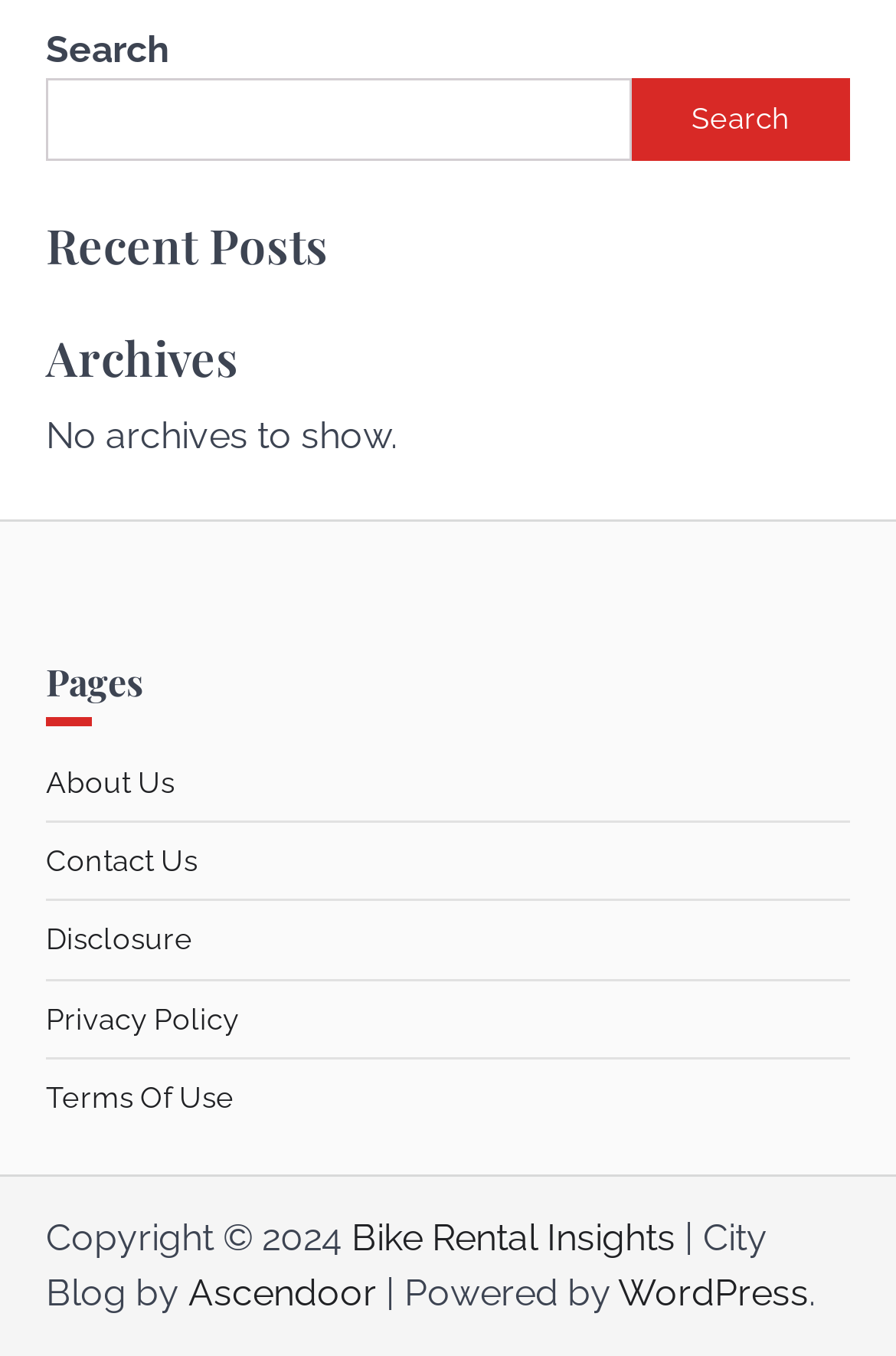Given the description of the UI element: "Search", predict the bounding box coordinates in the form of [left, top, right, bottom], with each value being a float between 0 and 1.

[0.705, 0.058, 0.949, 0.119]